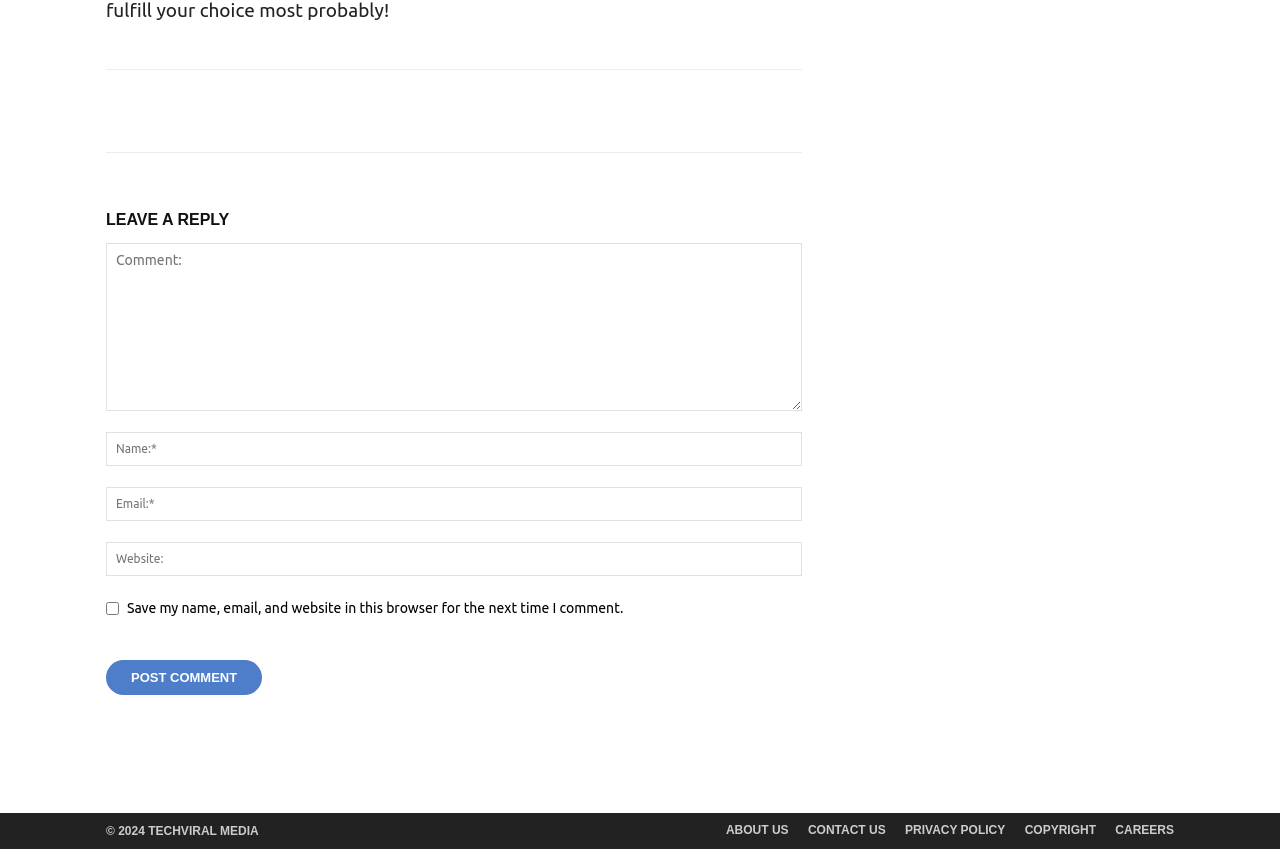What type of links are present at the bottom of the webpage?
We need a detailed and meticulous answer to the question.

The links at the bottom of the webpage, such as 'ABOUT US', 'CONTACT US', 'PRIVACY POLICY', 'COPYRIGHT', and 'CAREERS', are typical footer links that provide additional information about the website and its policies.